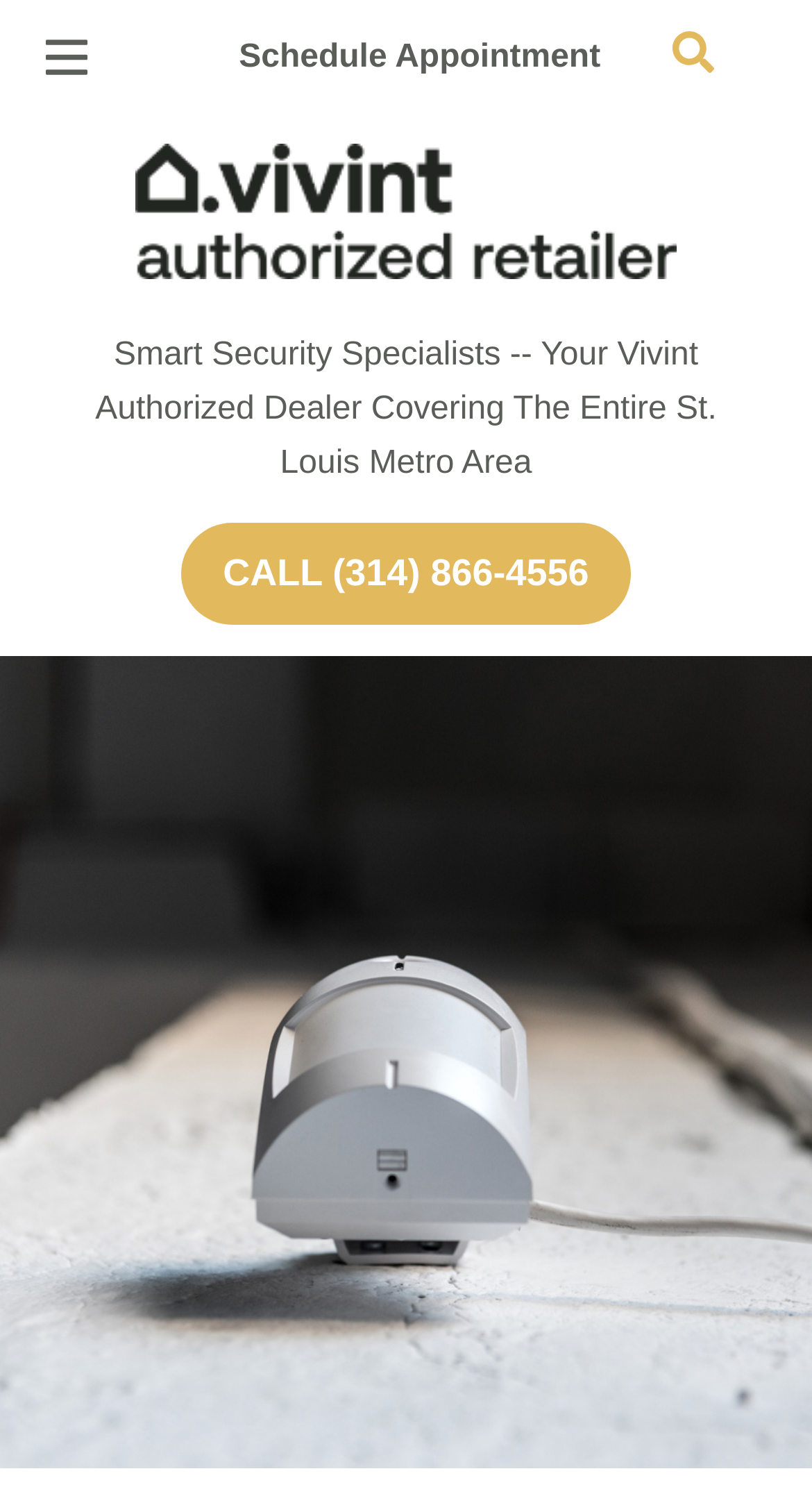Provide a thorough description of the webpage you see.

The webpage is about Vivint security sensors in St. Louis, with a focus on smart security specialists and authorized dealers. At the top left, there is a button to open the menu, accompanied by a small image. To the right of this button, there is a link to schedule an appointment. On the top right, there is another button to open the search function.

Below the top section, there is a link to Vivint Authorized Retailer St. Louis, accompanied by an image with the same description. Next to this link, there is a static text describing the smart security specialists covering the St. Louis metro area. Below this text, there is a link to call a phone number, (314) 866-4556.

On the left side of the page, there is a section with links to different categories, including Home Security, Cameras, Smart Home Automation, and Smart & Secure Guide. Each of these links has a corresponding button to expand the menu, accompanied by a small image. The links and buttons are stacked vertically, with the Home Security link at the top and the Smart & Secure Guide link at the bottom.

At the bottom of the page, there is a banner that spans the entire width of the page. The banner contains a static text "St. Louis, MO" at the top left corner.